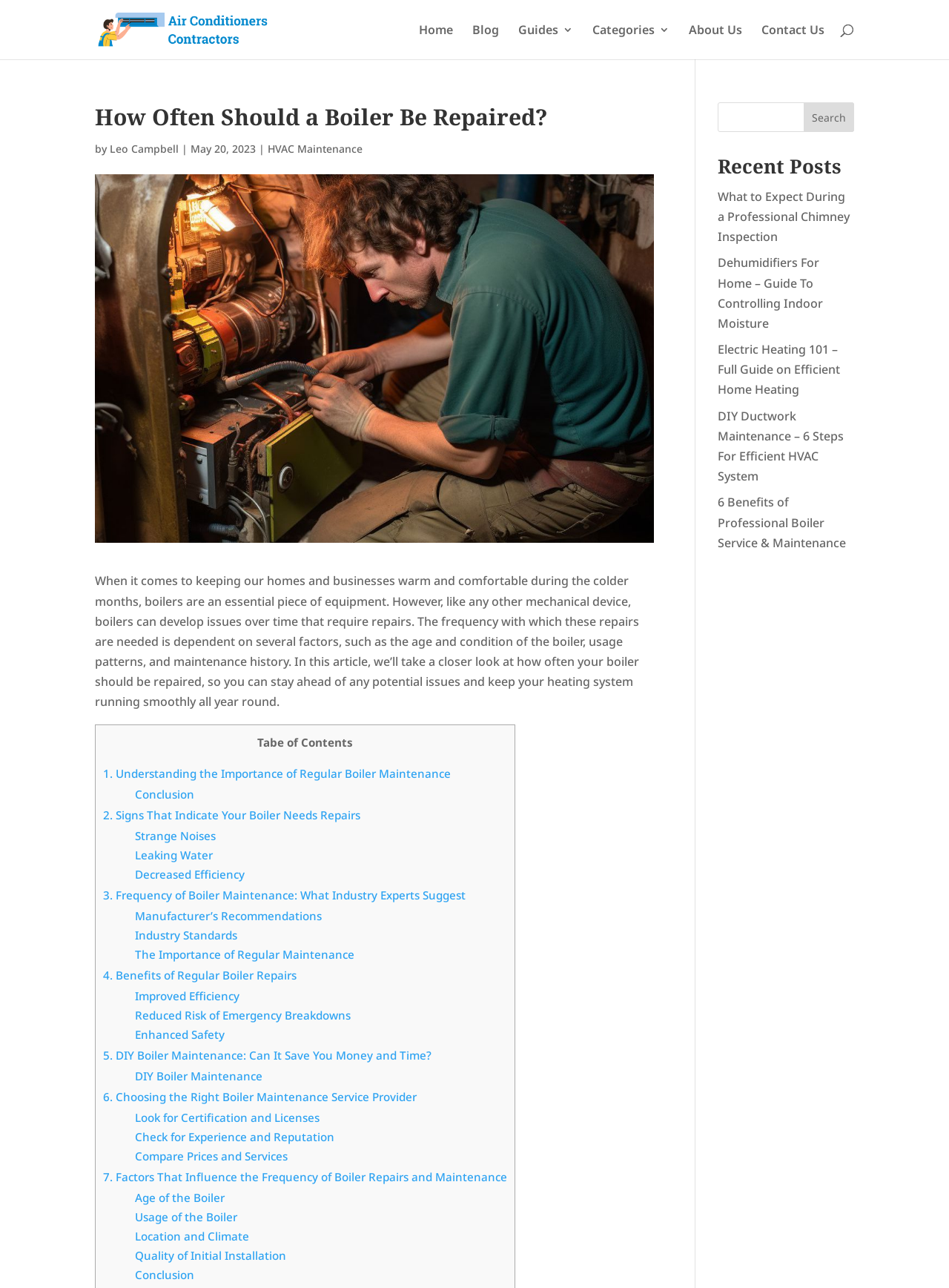What is the purpose of the webpage?
Please elaborate on the answer to the question with detailed information.

Based on the webpage content, it appears that the purpose of the webpage is to provide a guide on how often a boiler should be repaired, including signs that indicate repairs are needed, frequency of maintenance, and benefits of regular repairs.